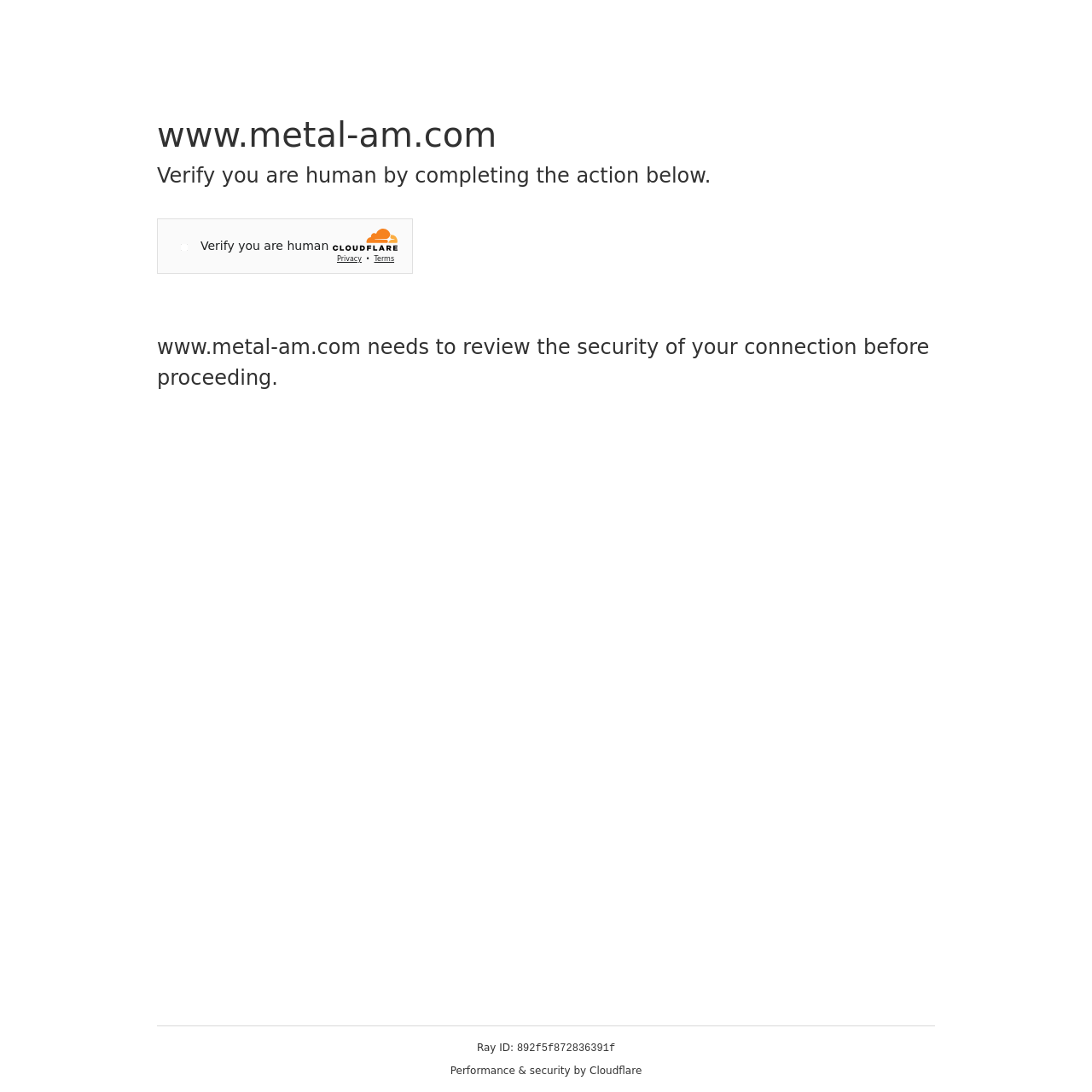What is the website verifying?
Provide a detailed and well-explained answer to the question.

The website is verifying that the user is human by completing a security challenge, as indicated by the heading 'Verify you are human by completing the action below.' and the presence of a Cloudflare security challenge iframe.